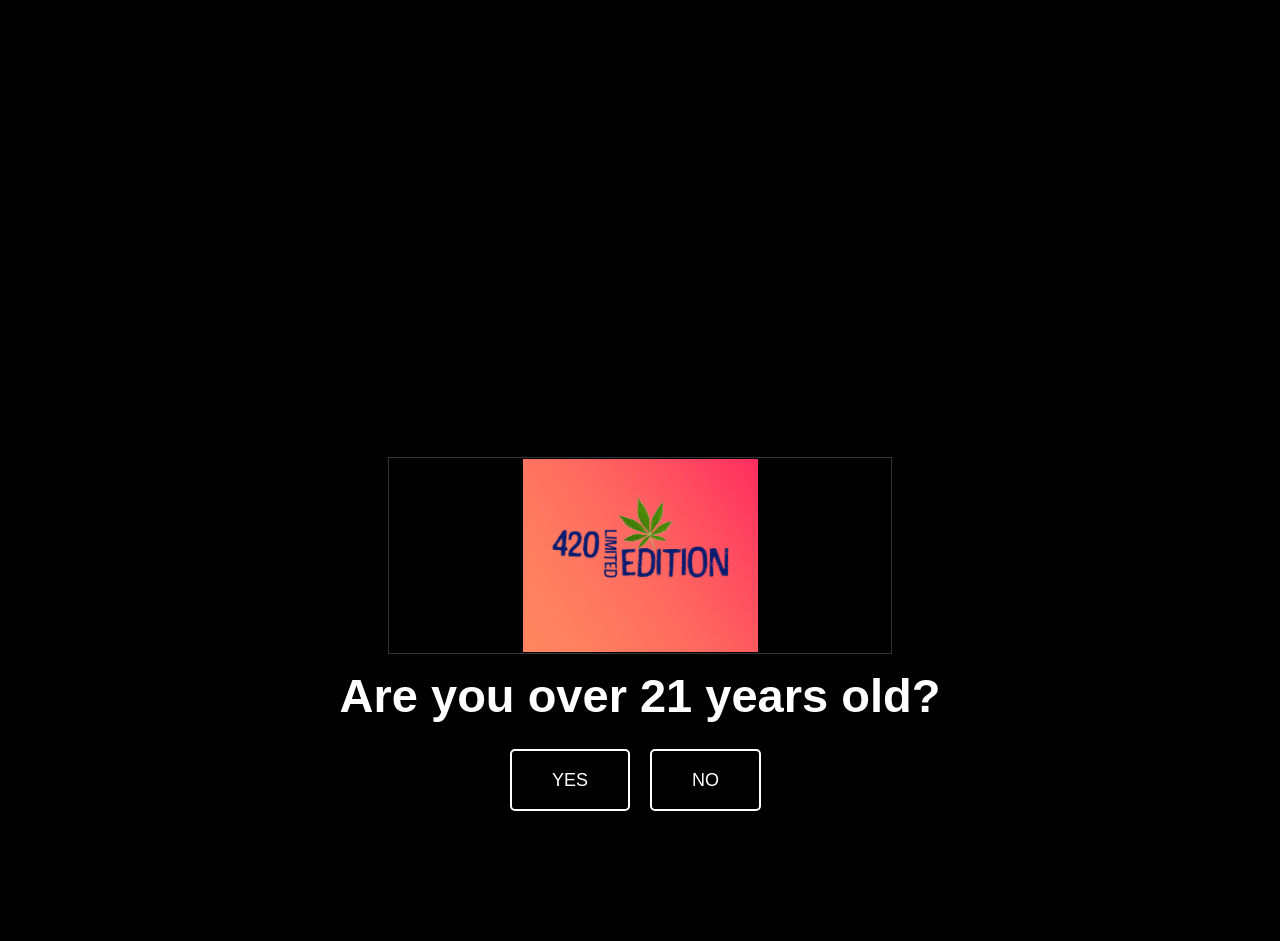Detail the webpage's structure and highlights in your description.

This webpage is about a product called "Lemon OG Premium Flower" which is a type of cannabis flower. At the top of the page, there is a toolbar with an accessibility button on the right side. Below the toolbar, there are several headings and links. The main heading "420 LIMITED EDITION DELIVERY" is prominent, followed by a rating of "5/5" and some links to other pages. 

To the left of the main heading, there is a section with the company's information, including its name, address, phone number, and operating hours. Below this section, there are several social media links and a call-to-action button to encourage visitors to call or email the company.

The main content of the page is about the product, with a heading "WCC – LEMON OG 14g (39%THC)" and a price of "$120.00". There are buttons to add the product to the cart and to adjust the product quantity. Below the product information, there is a section with details about the product category, which is "Indica".

On the right side of the page, there is a sidebar with a search bar and several links to other product categories, including "Vape Pens", "Flower", "Concentrates", "Indica", "Hybrid", "Pre Rolls", "Edibles", "Topicals", and "Gear". Each link has an accompanying image. 

At the bottom of the page, there are links to navigate to the previous or next product, and a button to view the product details.